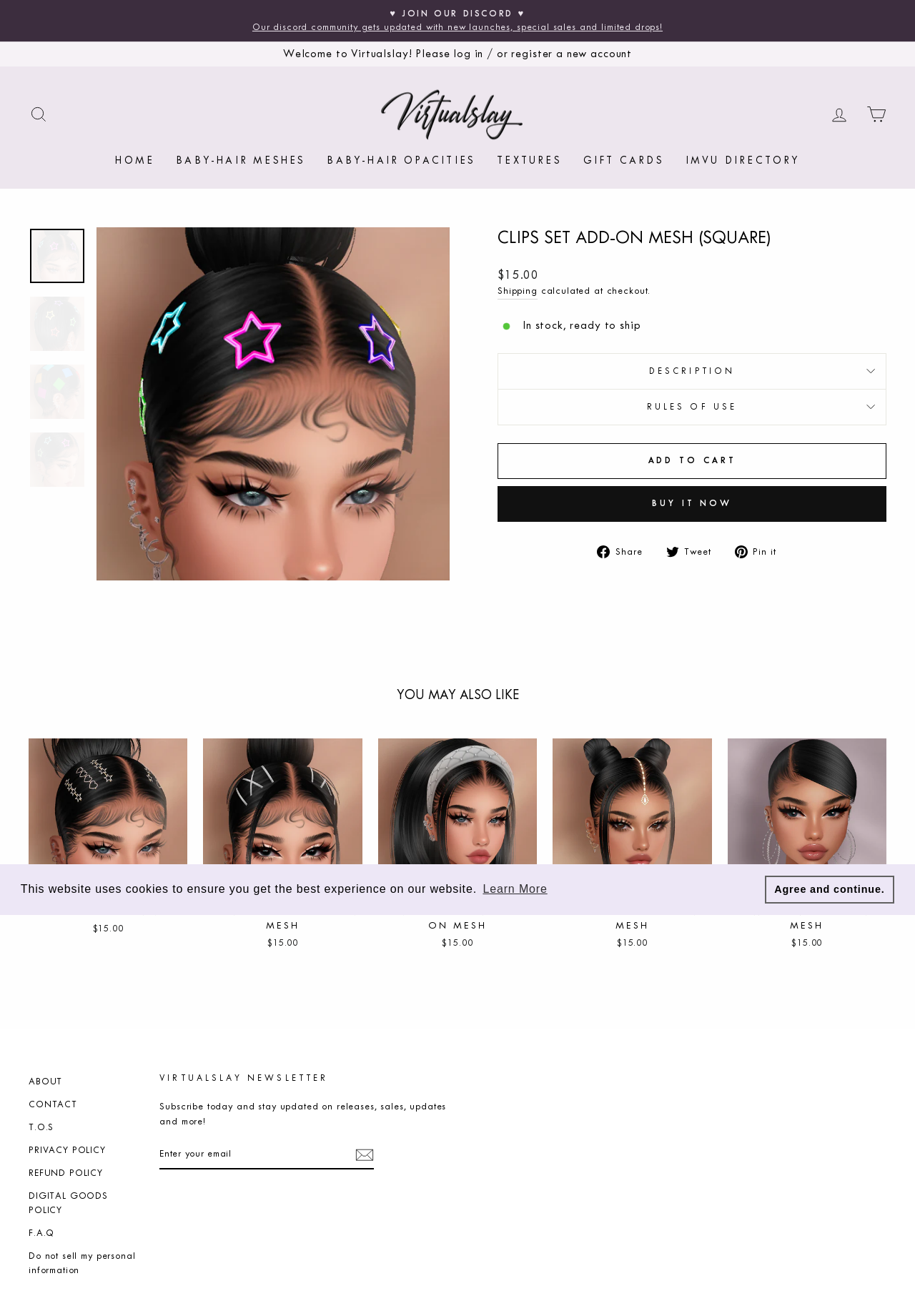What is the purpose of the 'ADD TO CART' button?
Using the details shown in the screenshot, provide a comprehensive answer to the question.

I inferred the purpose of the 'ADD TO CART' button by its location in the product information section and its label, which suggests that it allows users to add the product to their shopping cart.